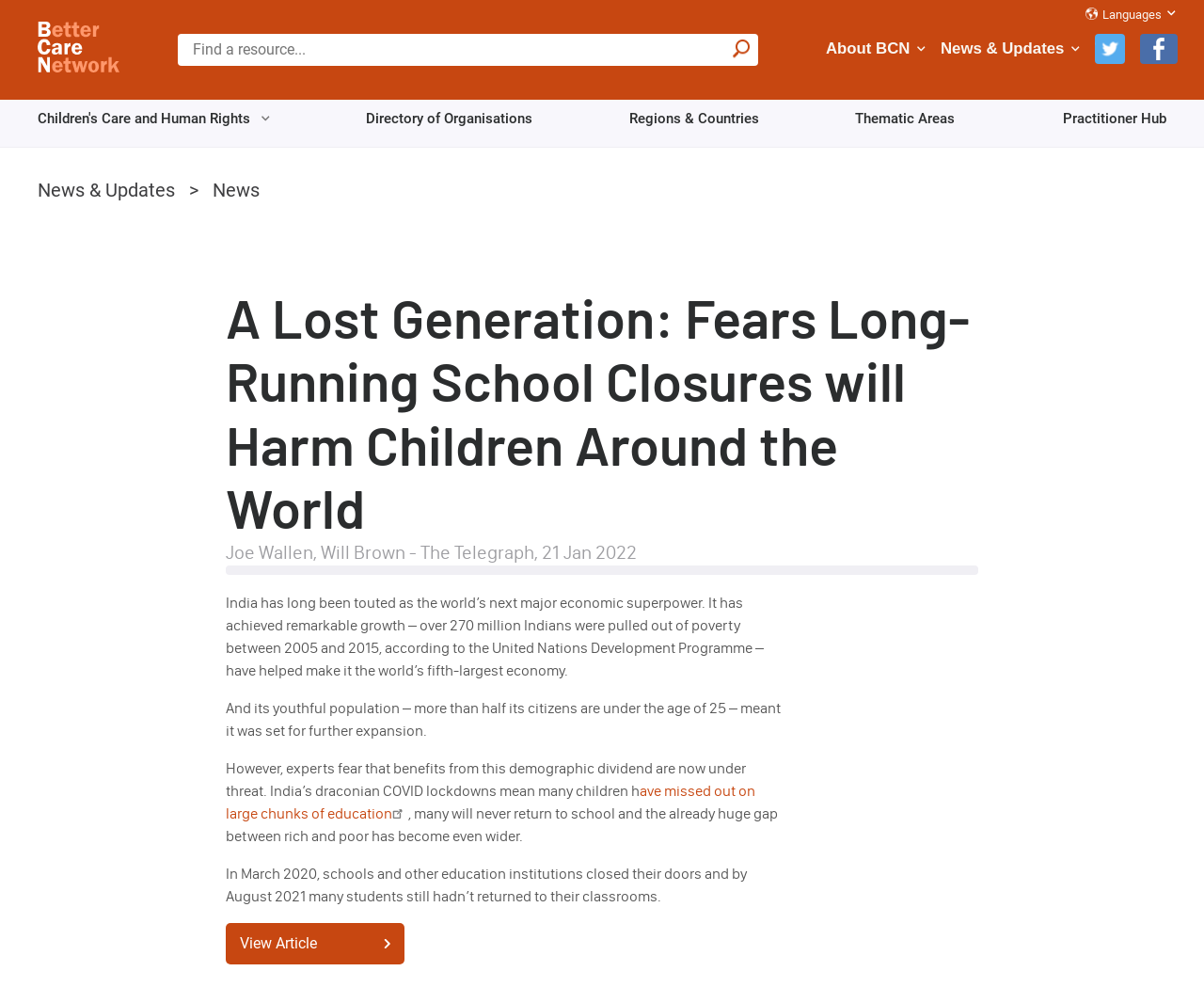Please identify the bounding box coordinates of the element's region that I should click in order to complete the following instruction: "Read the news article". The bounding box coordinates consist of four float numbers between 0 and 1, i.e., [left, top, right, bottom].

[0.188, 0.547, 0.812, 0.977]